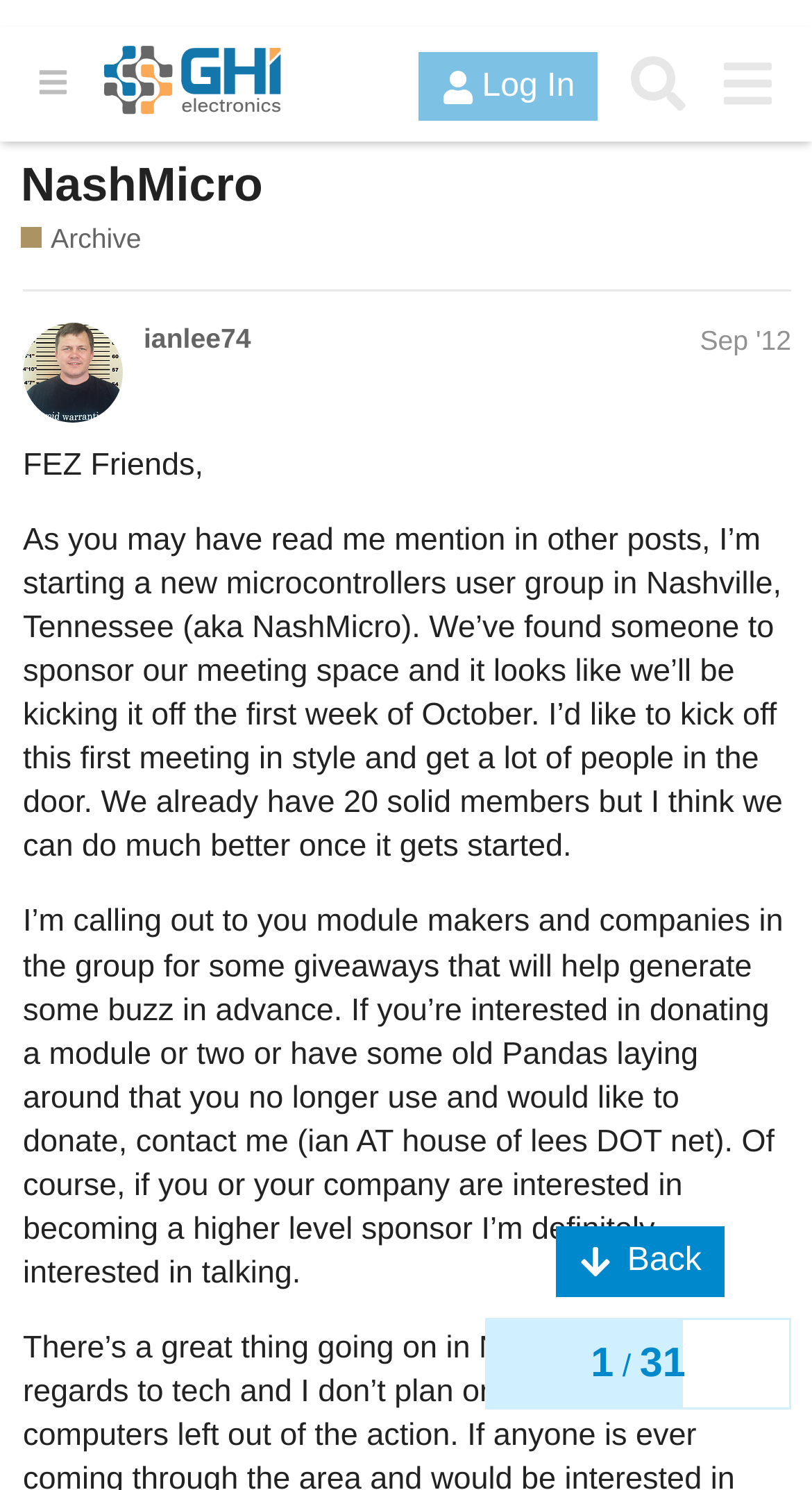Predict the bounding box coordinates of the area that should be clicked to accomplish the following instruction: "Log in to the forum". The bounding box coordinates should consist of four float numbers between 0 and 1, i.e., [left, top, right, bottom].

[0.516, 0.017, 0.736, 0.064]